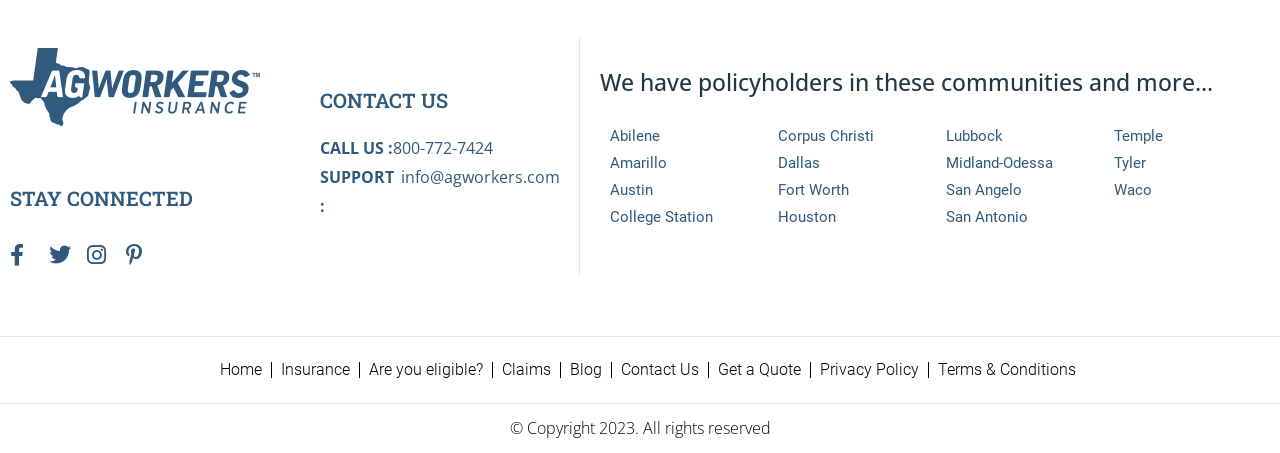Please predict the bounding box coordinates of the element's region where a click is necessary to complete the following instruction: "Contact us by phone". The coordinates should be represented by four float numbers between 0 and 1, i.e., [left, top, right, bottom].

[0.307, 0.303, 0.385, 0.351]